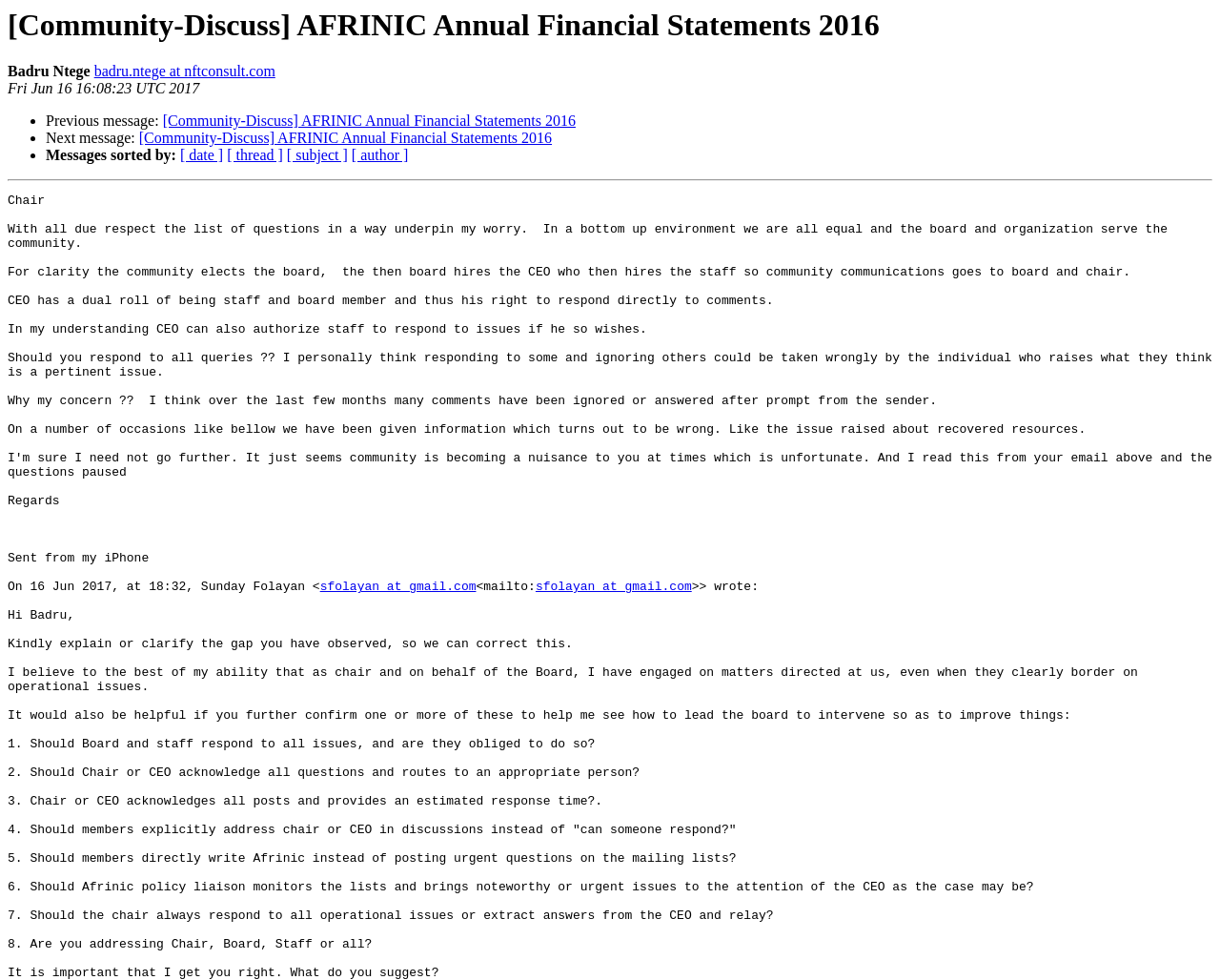Using the description "badru.ntege at nftconsult.com", predict the bounding box of the relevant HTML element.

[0.077, 0.065, 0.226, 0.081]